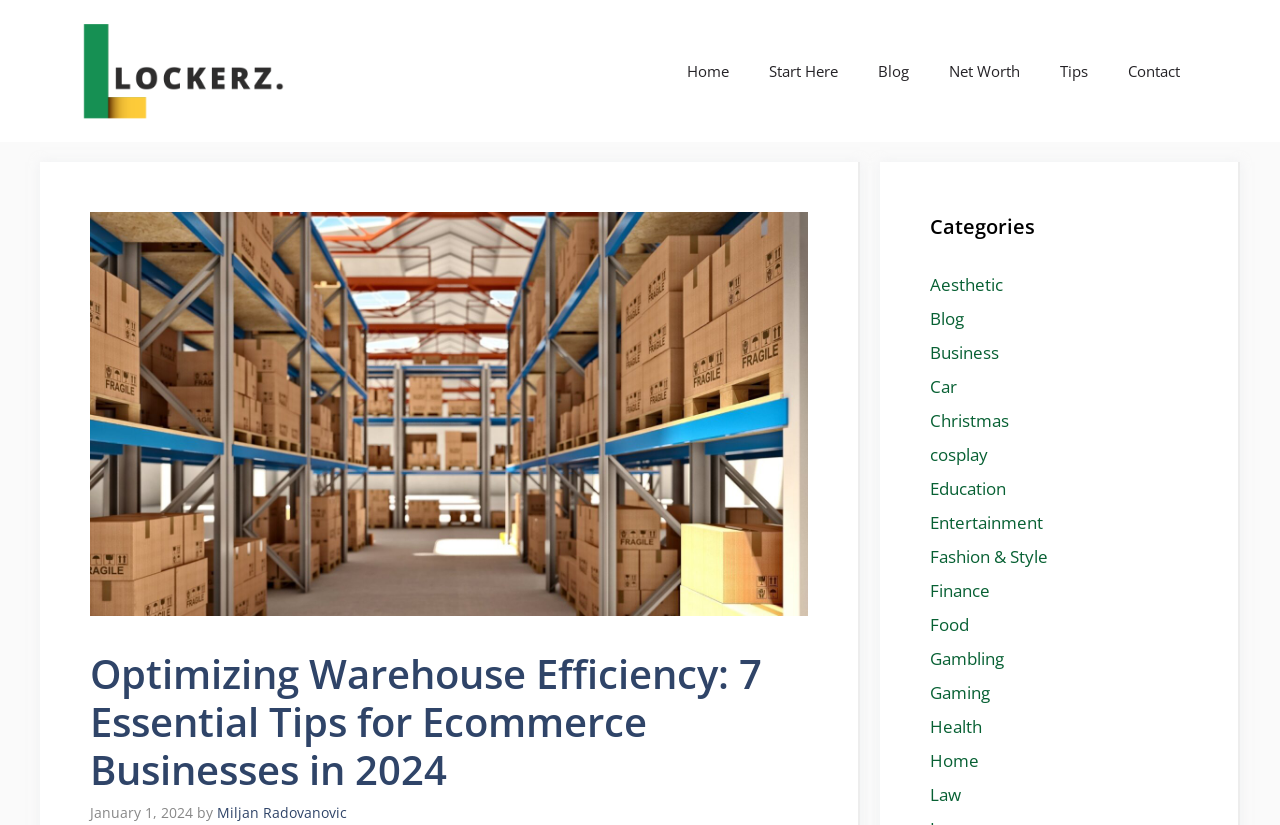Offer a meticulous description of the webpage's structure and content.

The webpage is focused on optimizing warehouse efficiency for e-commerce businesses in 2024. At the top, there is a banner with the site's name "Lockerz" and a logo image. Below the banner, a navigation menu with seven links is located, including "Home", "Start Here", "Blog", "Net Worth", "Tips", and "Contact". 

To the right of the navigation menu, a large image related to a warehouse is displayed. Below the image, a heading "Optimizing Warehouse Efficiency: 7 Essential Tips for Ecommerce Businesses in 2024" is prominently displayed, along with the date "January 1, 2024" and the author's name "Miljan Radovanovic". 

On the right side of the page, a section with the heading "Categories" is located, which contains 16 links to various categories such as "Aesthetic", "Blog", "Business", "Car", and more.